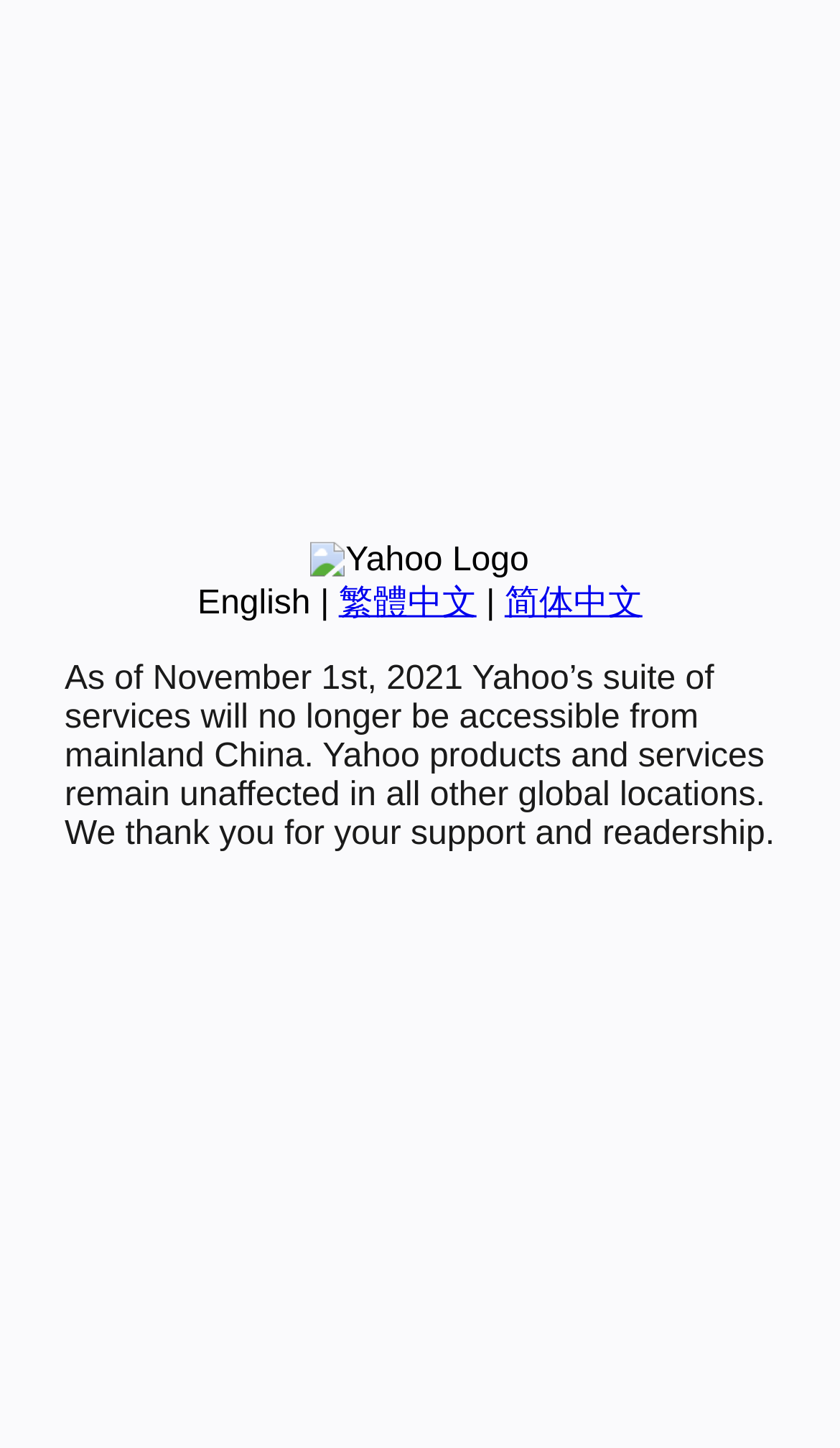Given the description of a UI element: "English", identify the bounding box coordinates of the matching element in the webpage screenshot.

[0.235, 0.404, 0.37, 0.429]